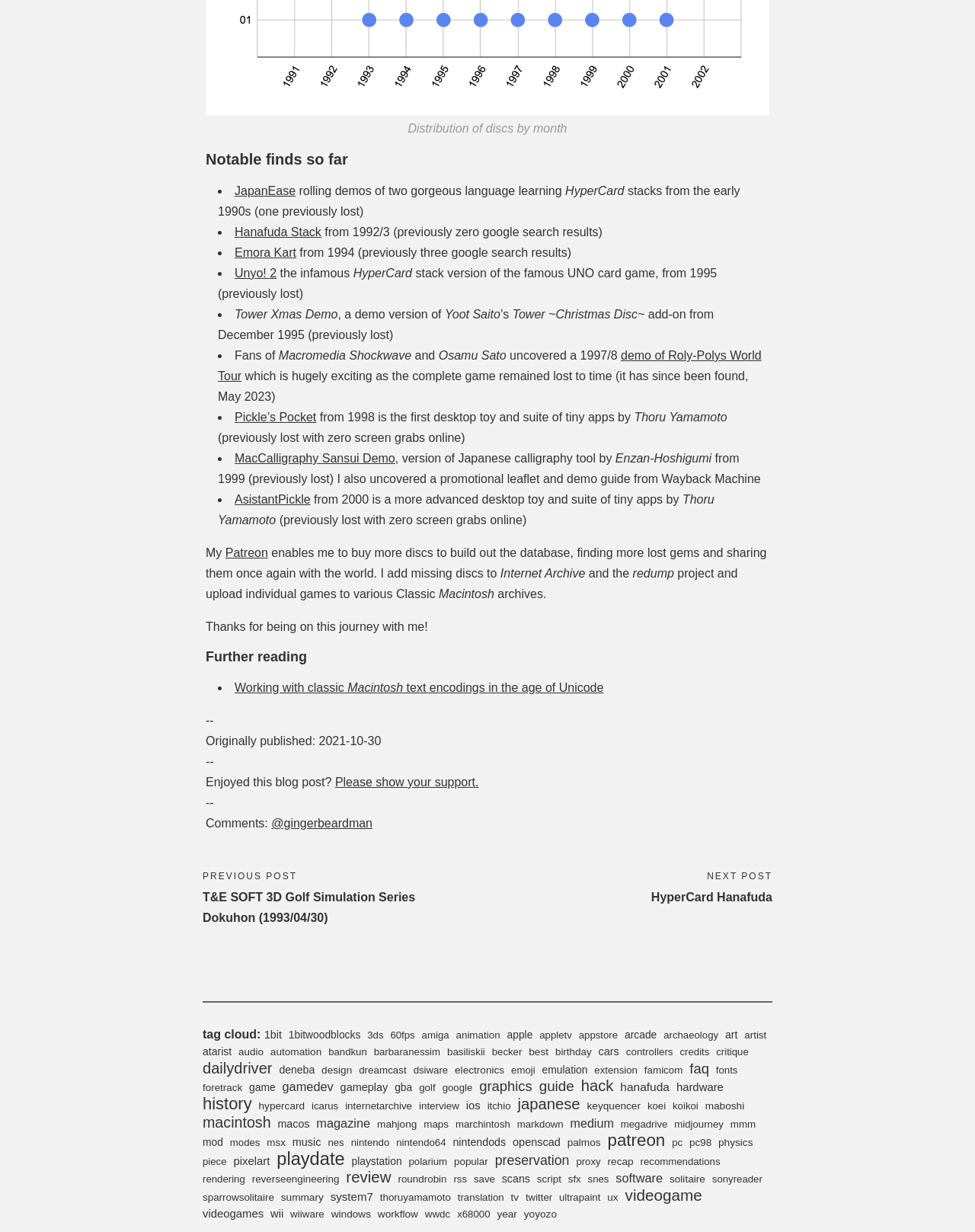What is the name of the language learning tool mentioned?
Answer the question with a detailed explanation, including all necessary information.

The text 'rolling demos of two gorgeous language learning' is followed by the link 'JapanEase', indicating that JapanEase is a language learning tool.